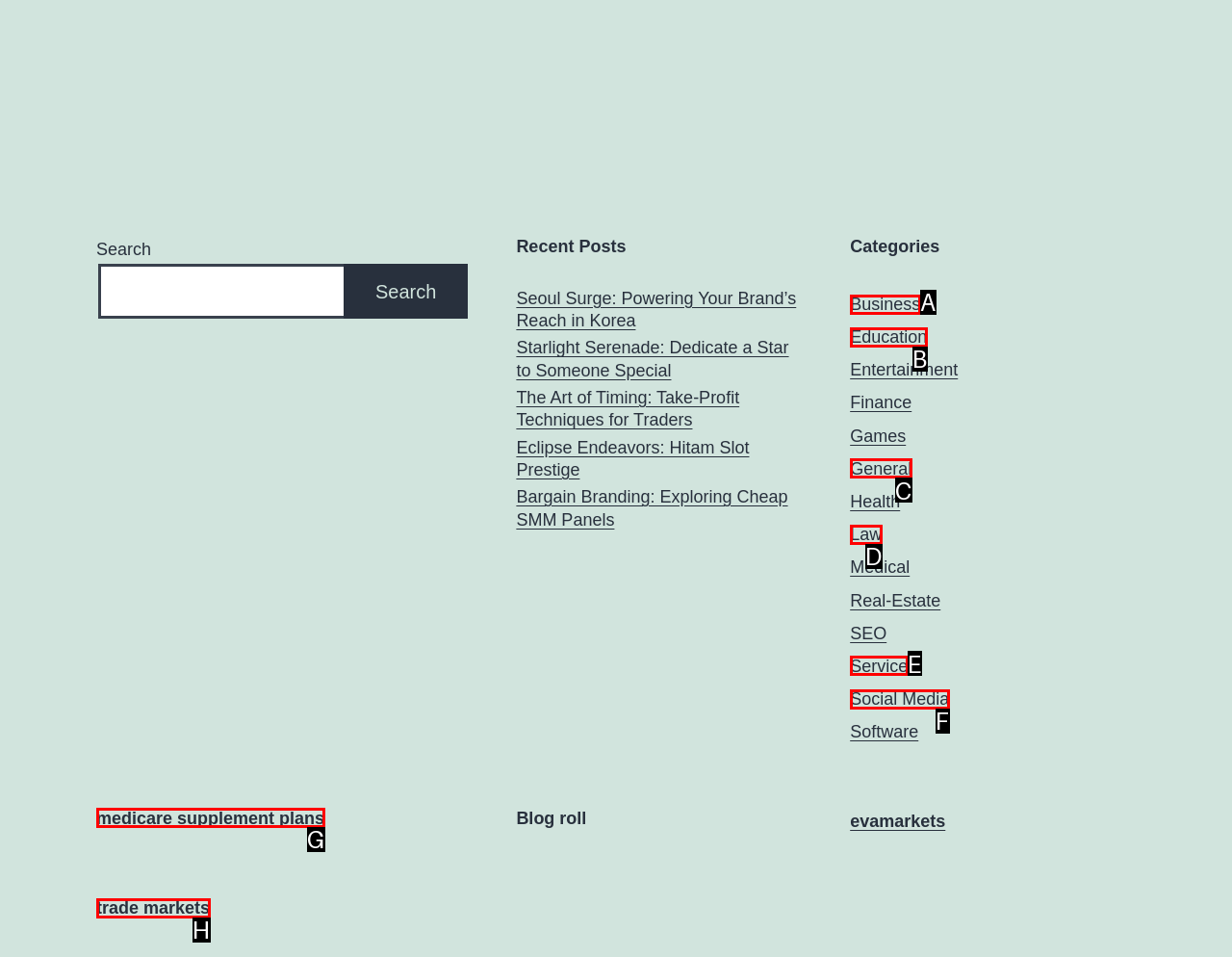Select the letter associated with the UI element you need to click to perform the following action: Explore the Business category
Reply with the correct letter from the options provided.

A